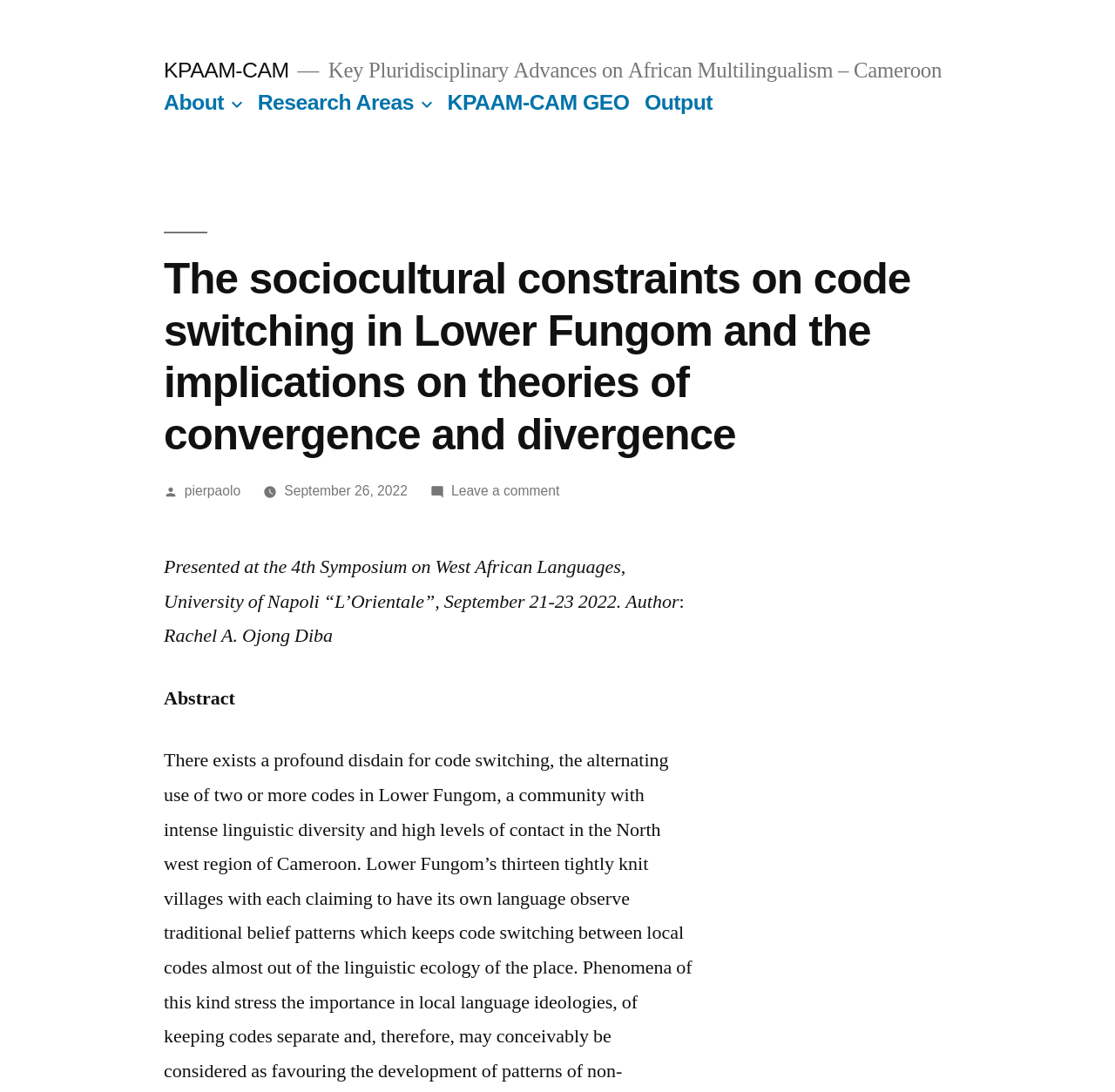Using the webpage screenshot and the element description September 26, 2022September 26, 2022, determine the bounding box coordinates. Specify the coordinates in the format (top-left x, top-left y, bottom-right x, bottom-right y) with values ranging from 0 to 1.

[0.255, 0.443, 0.366, 0.456]